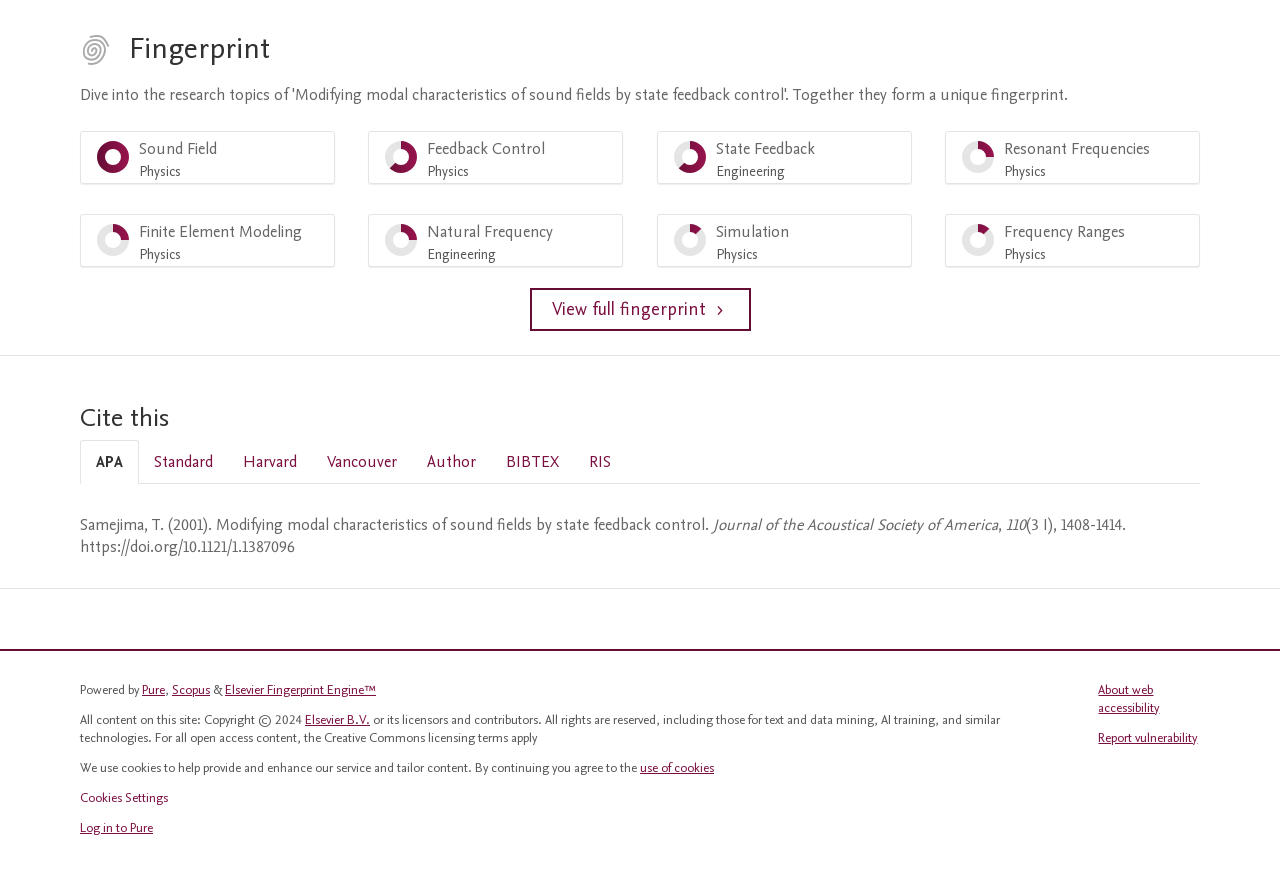Identify the bounding box coordinates of the region I need to click to complete this instruction: "About web accessibility".

[0.858, 0.775, 0.906, 0.816]